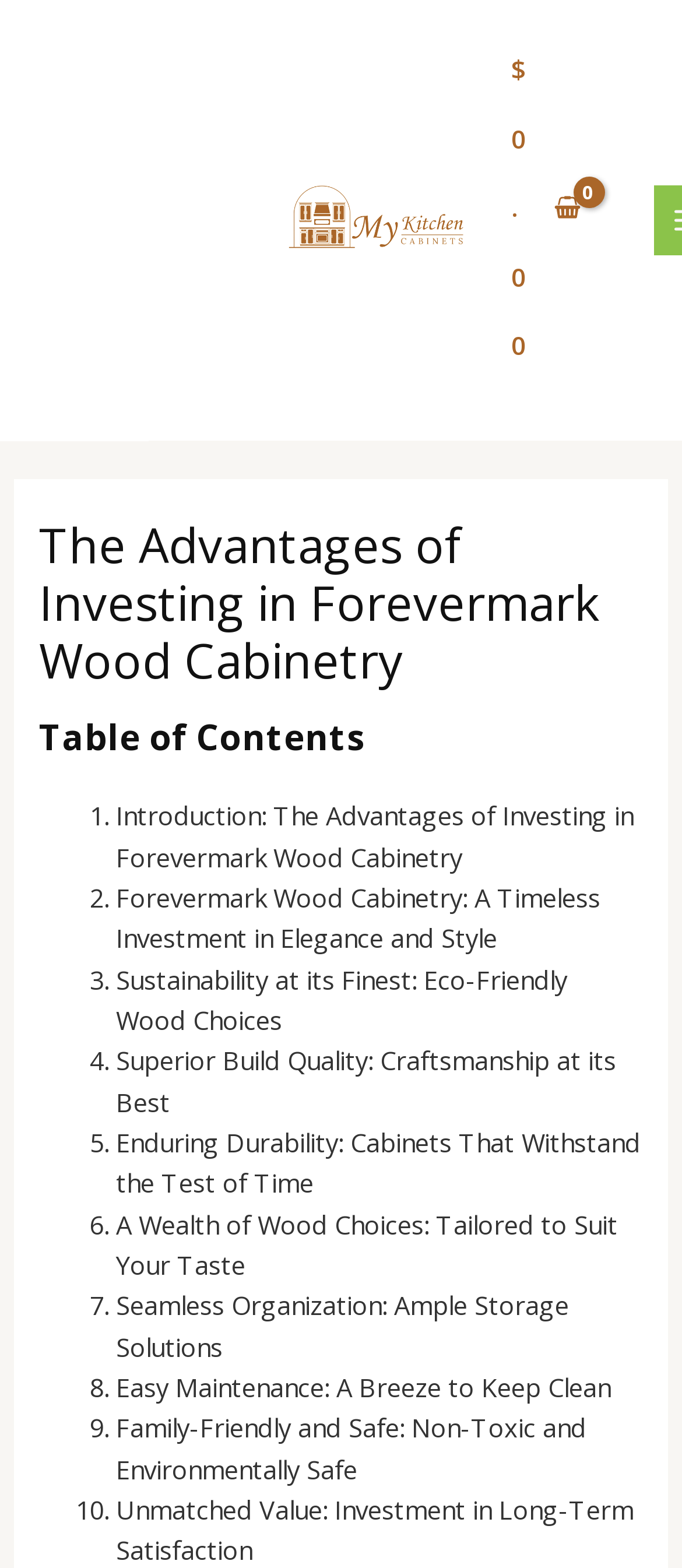Mark the bounding box of the element that matches the following description: "$0.00".

[0.73, 0.016, 0.871, 0.249]